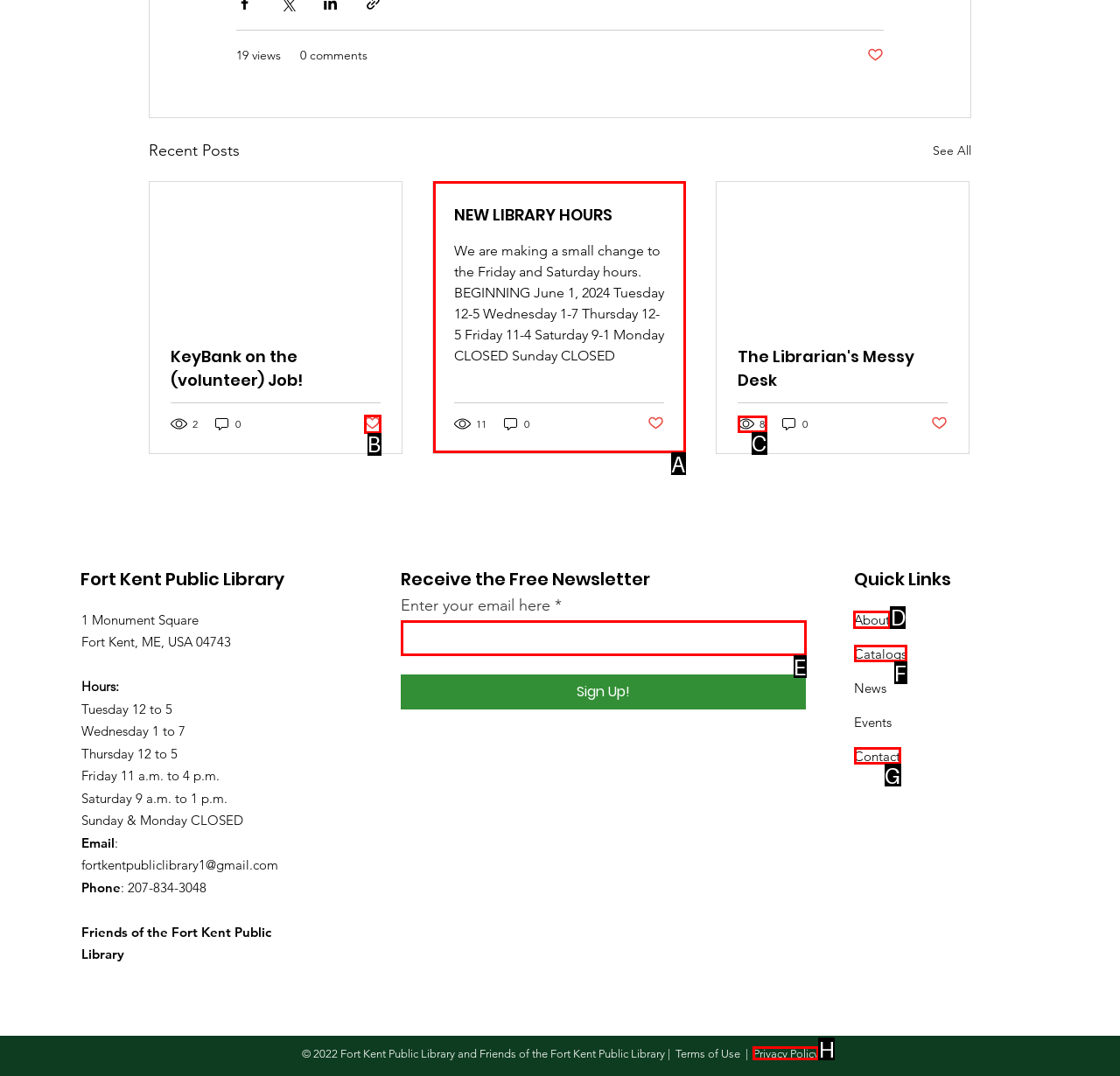From the options shown in the screenshot, tell me which lettered element I need to click to complete the task: Click the 'About' link.

D